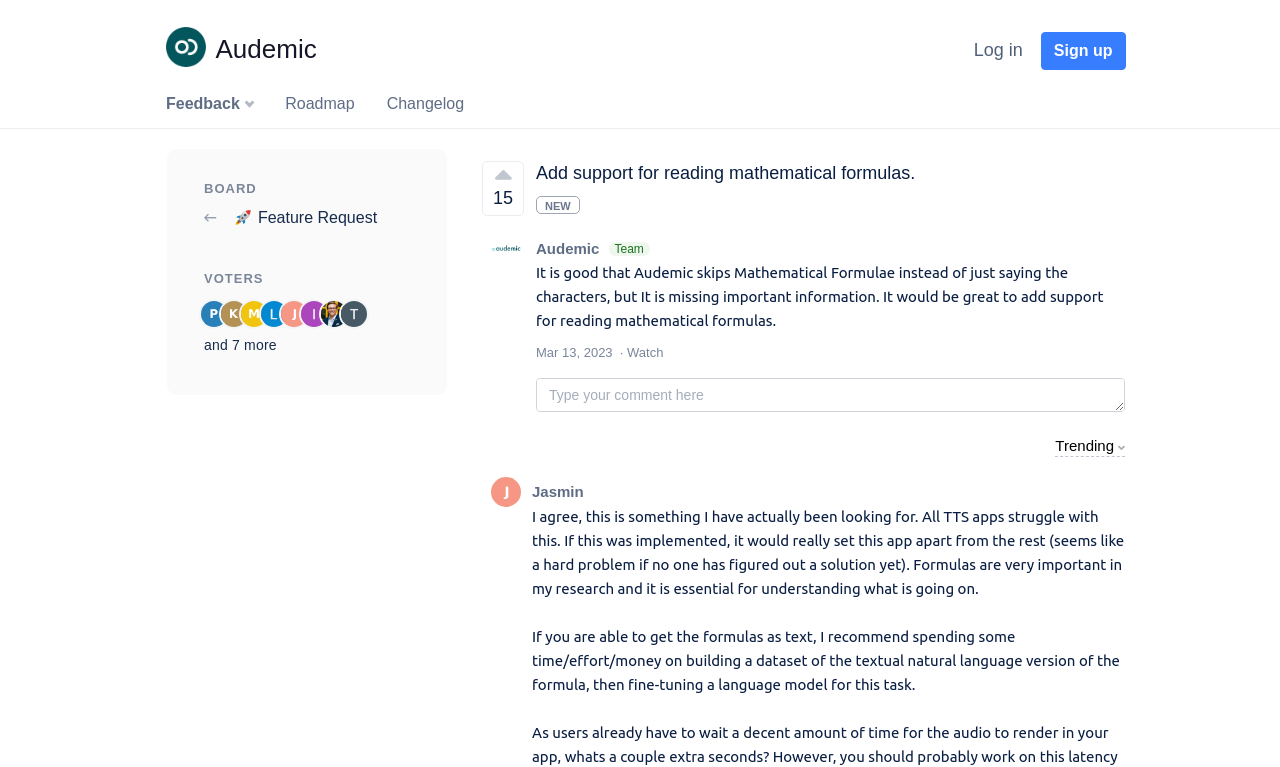Locate the bounding box of the UI element described in the following text: "Watch".

[0.485, 0.447, 0.523, 0.473]